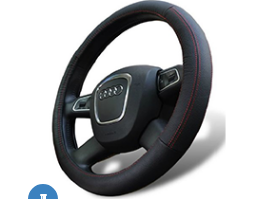Describe every important feature and element in the image comprehensively.

This image showcases a stylish black steering wheel cover, designed to enhance the look and feel of your vehicle's interior. The cover features a sleek finish with prominent red stitching along the edges, adding a touch of sportiness and elegance. Its snug fit ensures a comfortable grip while driving, providing an upgraded aesthetic and a more enjoyable driving experience. This steering wheel cover is part of the "Top 10 Best Car Steering Wheel Covers in 2015" reviews, highlighting its popularity among automotive accessories. Ideal for car enthusiasts looking to personalize their vehicle, this accessory combines functionality and design seamlessly.